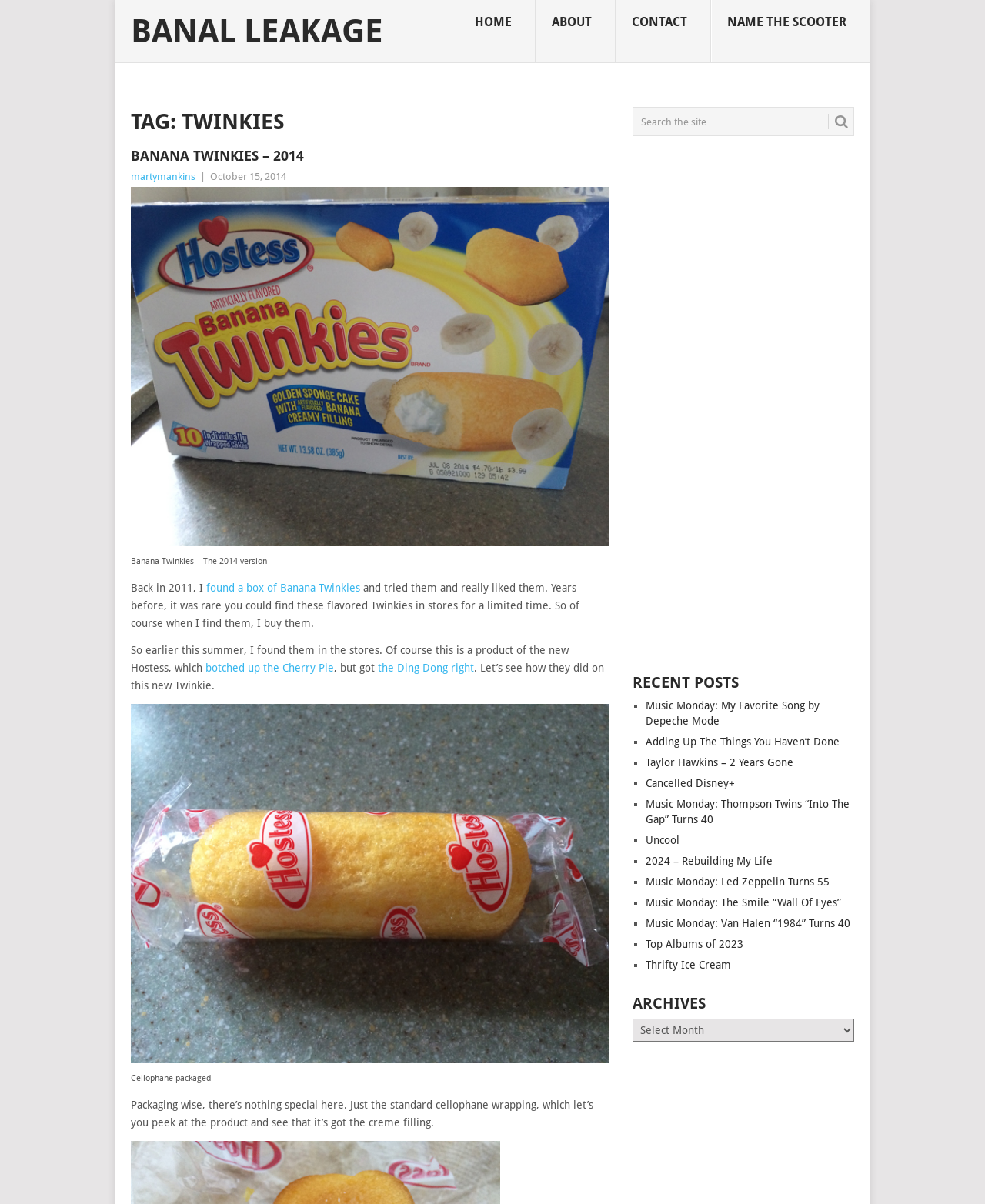Locate the bounding box coordinates of the element that should be clicked to fulfill the instruction: "Click the 'HOME' link".

[0.466, 0.0, 0.544, 0.052]